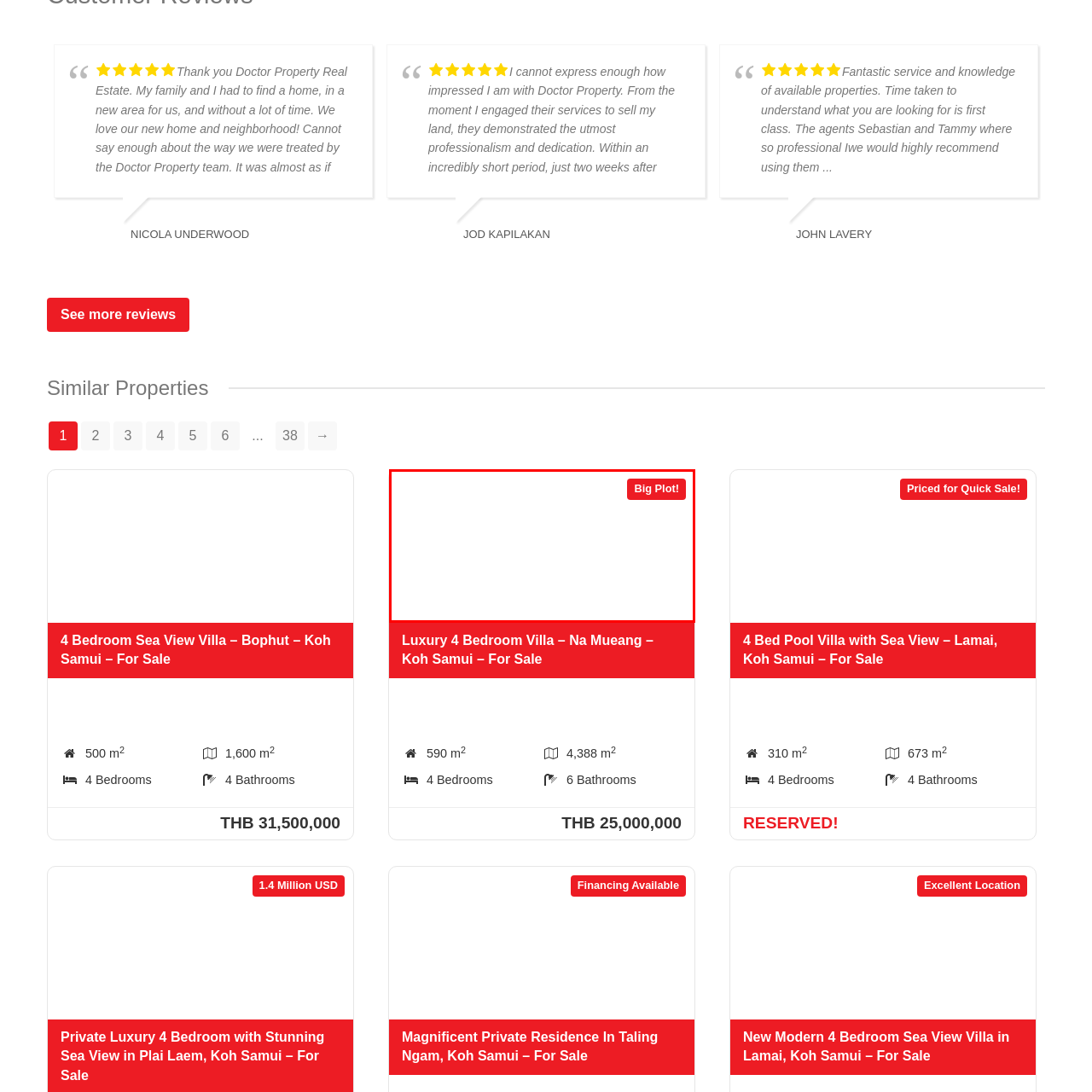How many bedrooms does the villa have?
Check the image enclosed by the red bounding box and give your answer in one word or a short phrase.

4